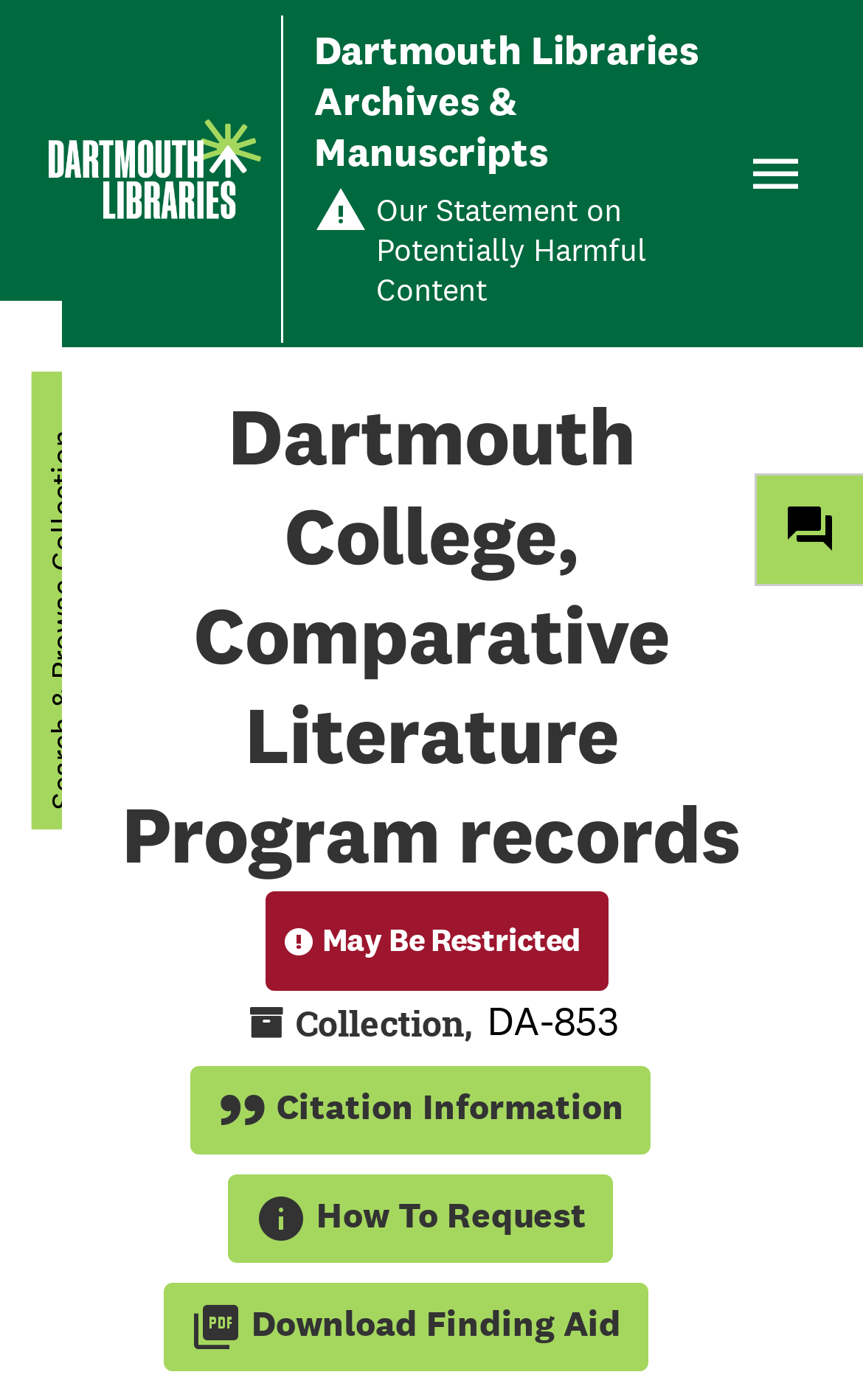How many buttons are there in the Page Actions section?
Please respond to the question with a detailed and thorough explanation.

In the Page Actions section, there are three buttons: 'Citation Information', 'info How To Request', and 'picture_as_pdf Download Finding Aid'. These buttons are located within the generic element with the description 'Page Actions'.